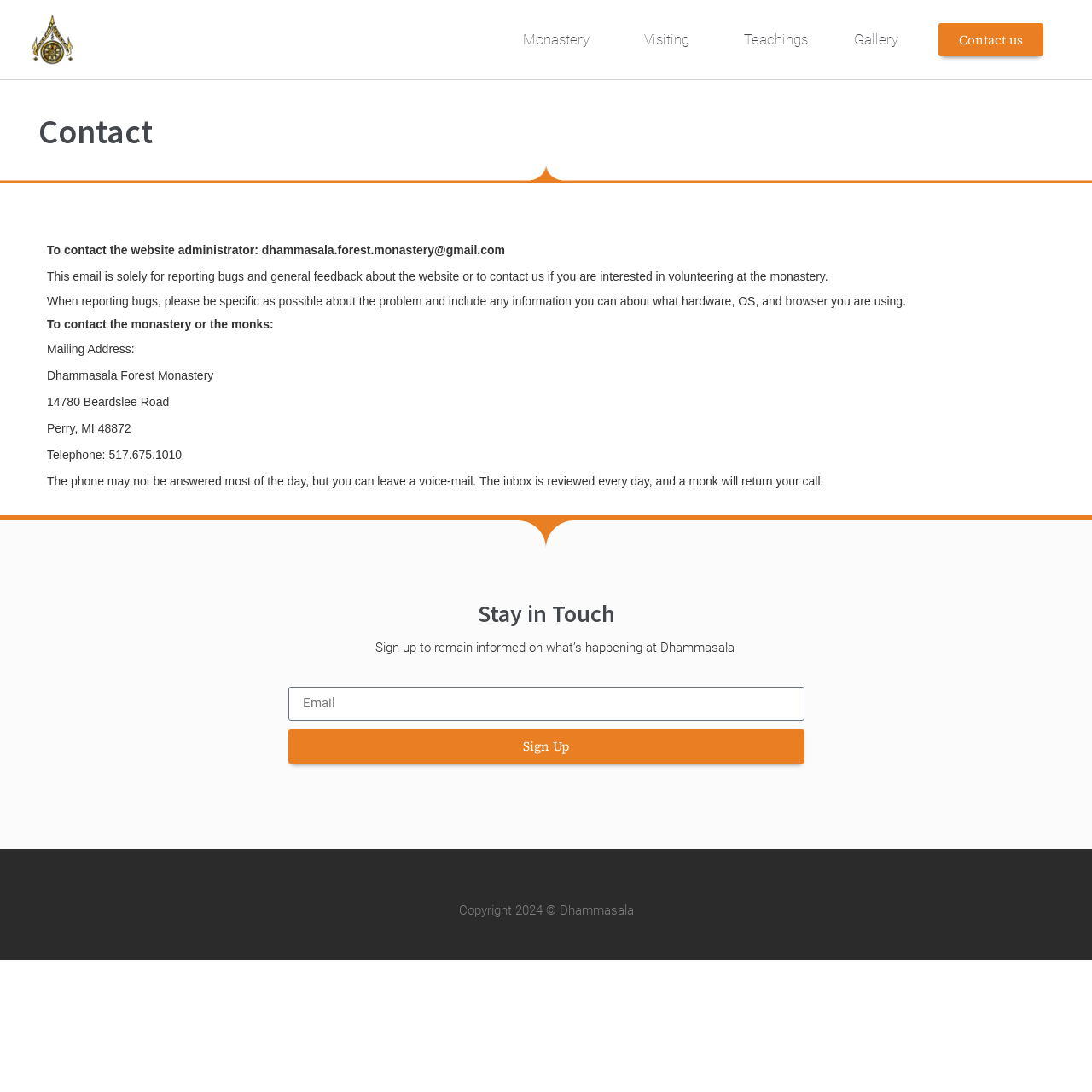What is the mailing address of the monastery?
Give a detailed and exhaustive answer to the question.

I found the mailing address in the section 'To contact the monastery or the monks' which is located below the main heading 'Contact'. The mailing address is provided along with the phone number and other contact information of the monastery.